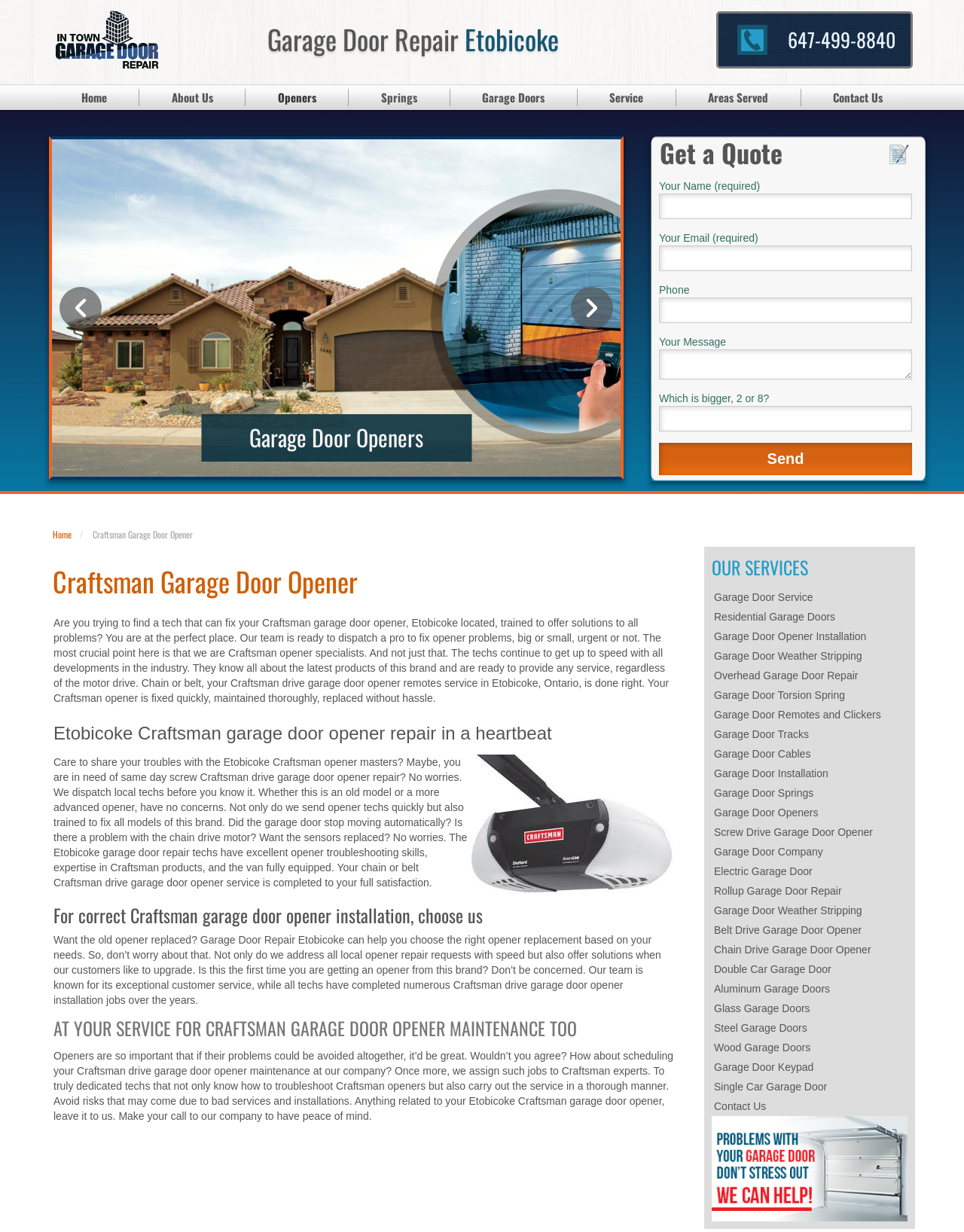Using the information in the image, could you please answer the following question in detail:
What services does the company offer?

I found this information by looking at the links in the 'OUR SERVICES' section which mention different garage door related services, and the text throughout the webpage which describes the company's services.